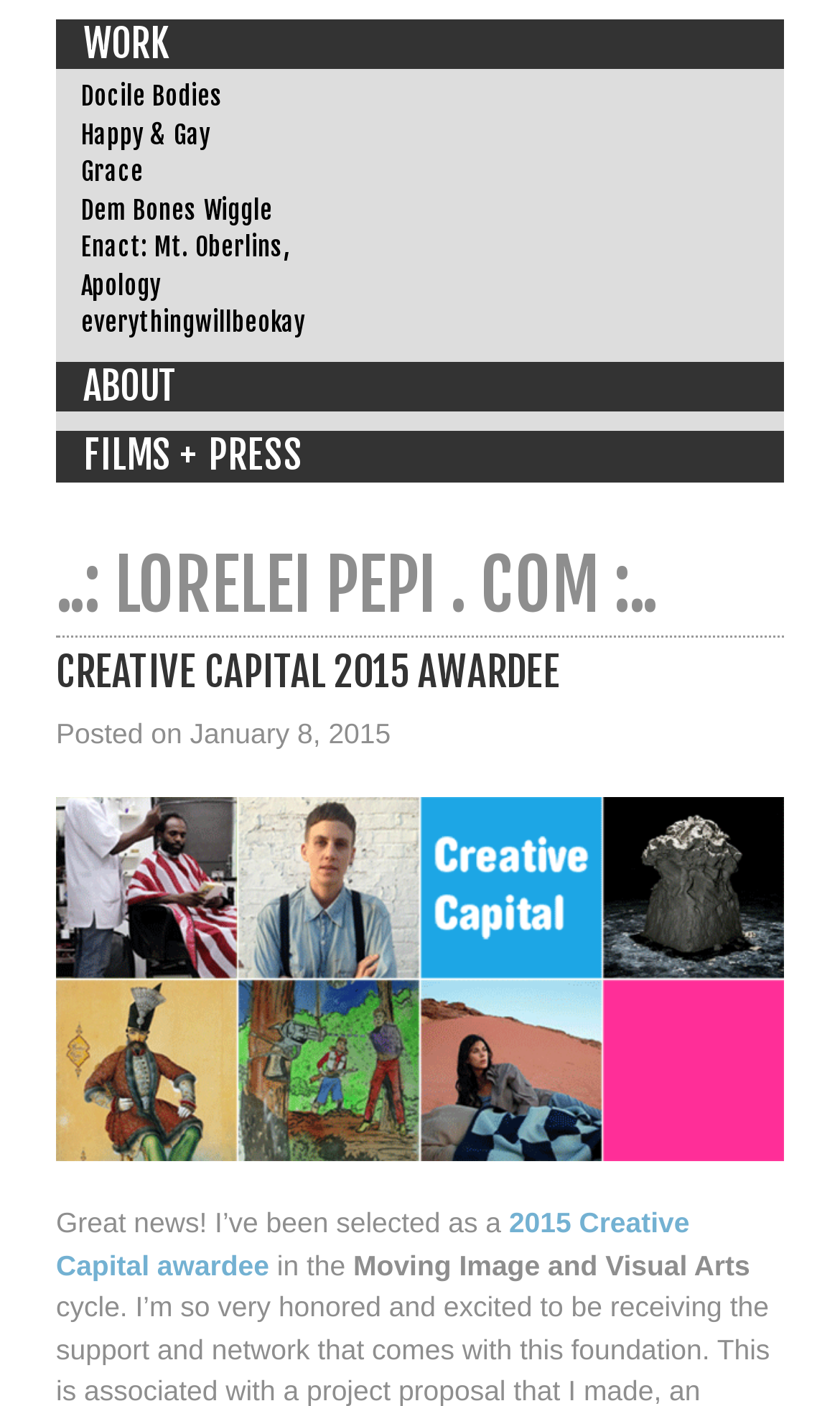Find and provide the bounding box coordinates for the UI element described here: "Docile Bodies". The coordinates should be given as four float numbers between 0 and 1: [left, top, right, bottom].

[0.097, 0.055, 0.367, 0.082]